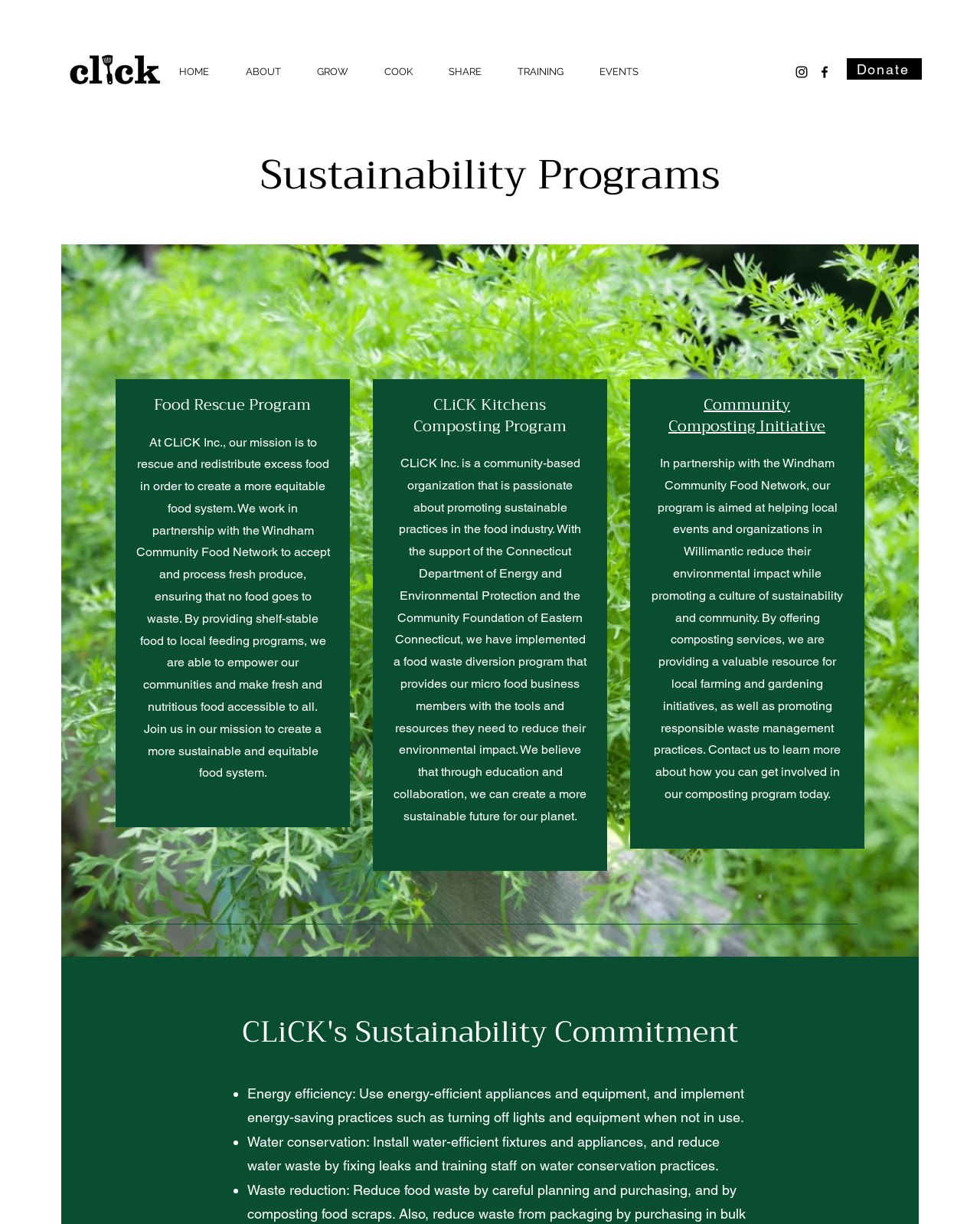Please find and report the bounding box coordinates of the element to click in order to perform the following action: "Click on the 'About us' link". The coordinates should be expressed as four float numbers between 0 and 1, in the format [left, top, right, bottom].

None